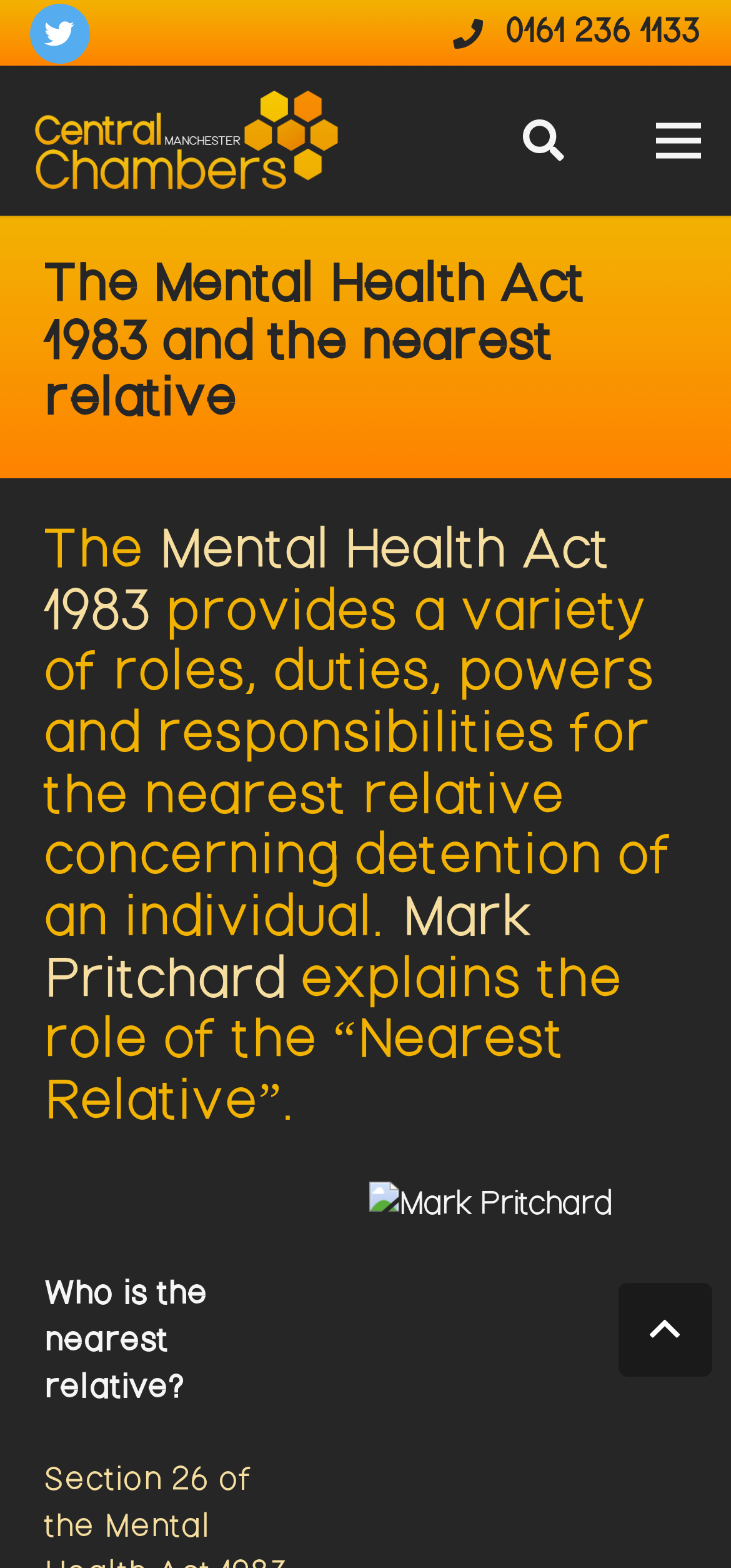Determine the bounding box coordinates of the section to be clicked to follow the instruction: "Learn about Mark Pritchard". The coordinates should be given as four float numbers between 0 and 1, formatted as [left, top, right, bottom].

[0.062, 0.569, 0.728, 0.643]